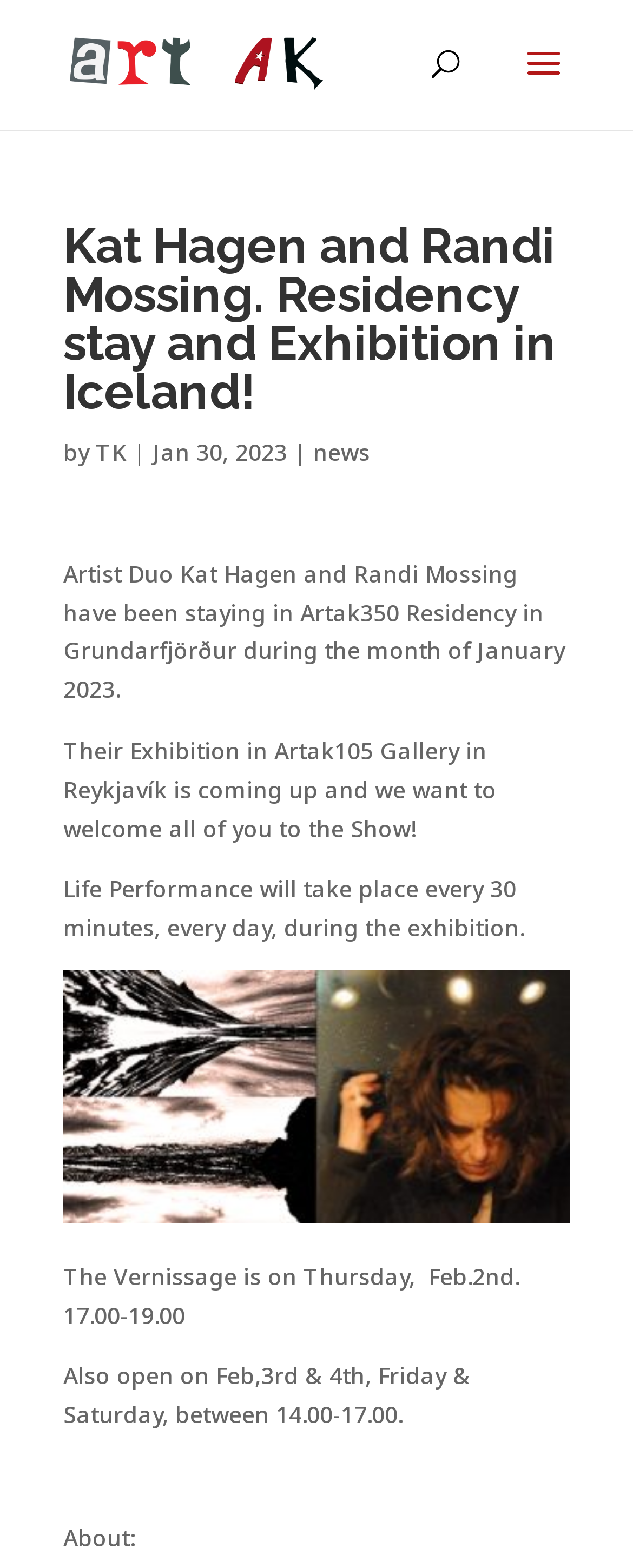For the element described, predict the bounding box coordinates as (top-left x, top-left y, bottom-right x, bottom-right y). All values should be between 0 and 1. Element description: alt="ArtAK Residency & Gallery"

[0.11, 0.032, 0.51, 0.048]